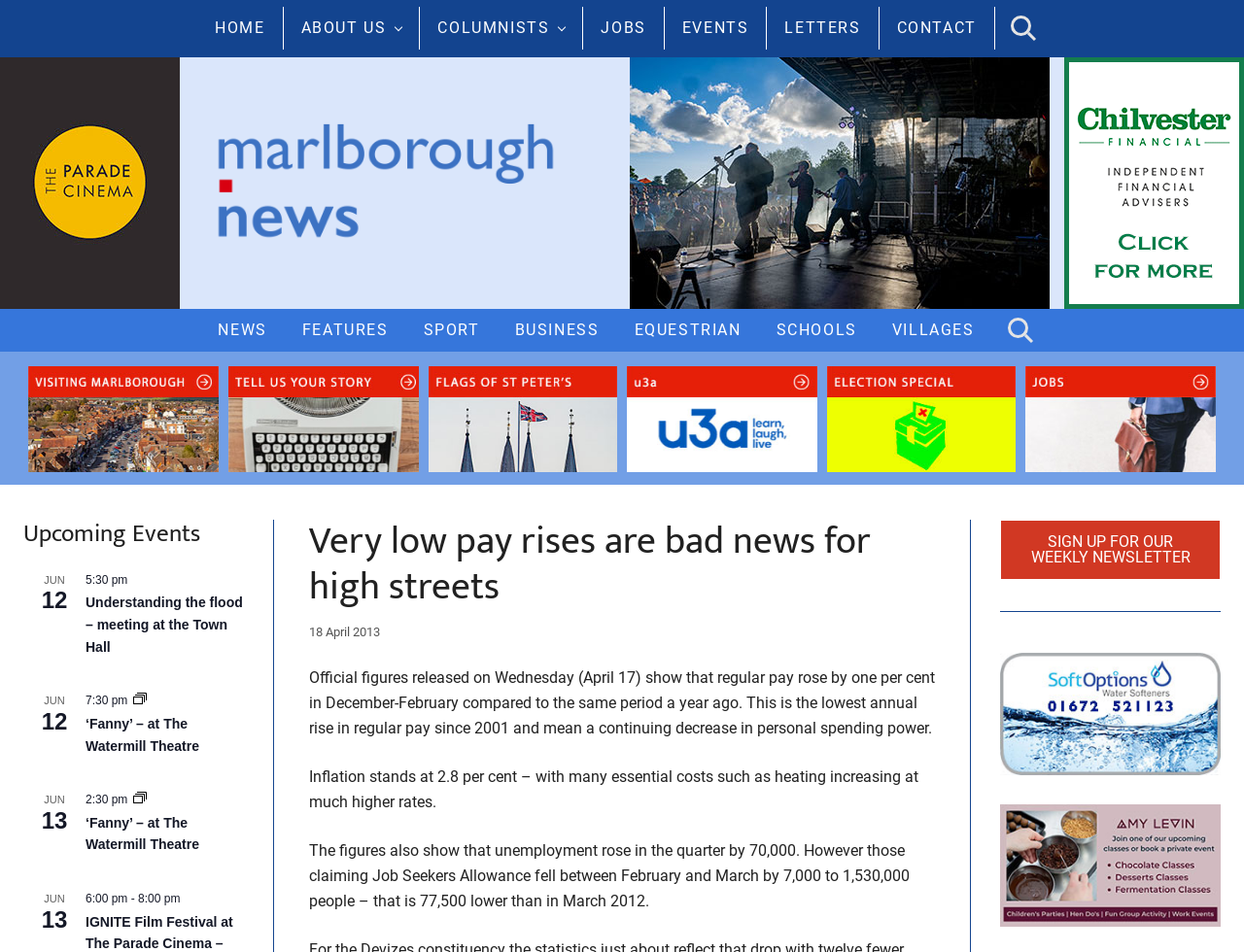Identify the bounding box coordinates of the element to click to follow this instruction: 'Read the news article 'Very low pay rises are bad news for high streets''. Ensure the coordinates are four float values between 0 and 1, provided as [left, top, right, bottom].

[0.248, 0.546, 0.752, 0.641]